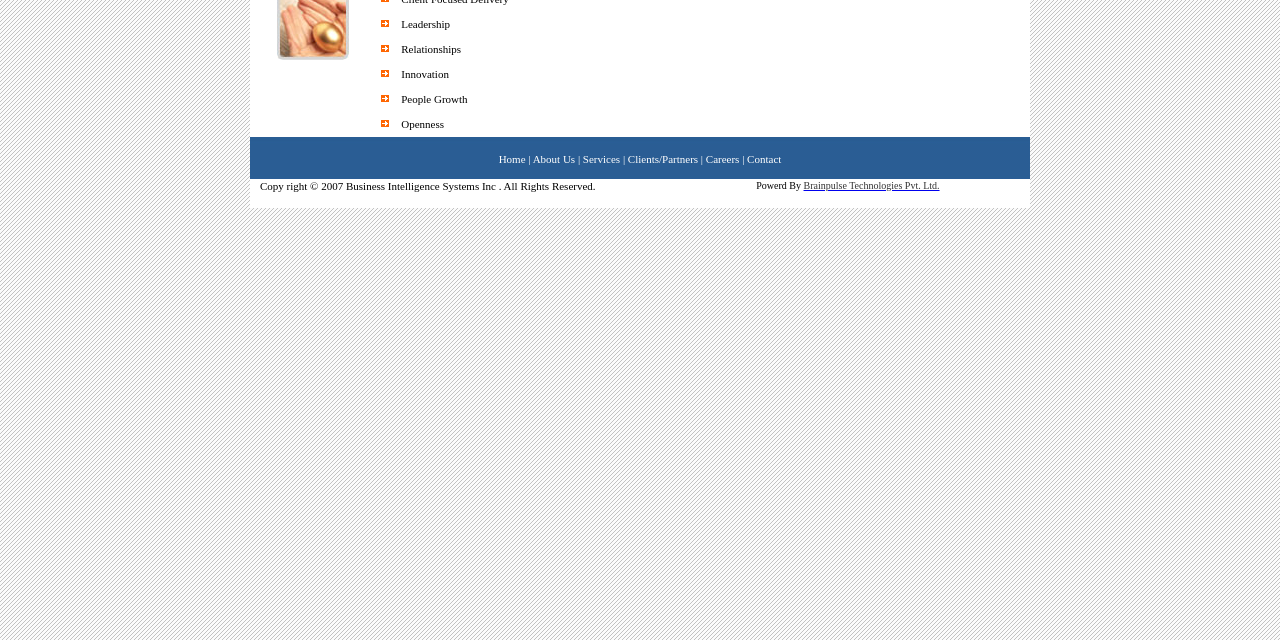Bounding box coordinates are specified in the format (top-left x, top-left y, bottom-right x, bottom-right y). All values are floating point numbers bounded between 0 and 1. Please provide the bounding box coordinate of the region this sentence describes: Services

[0.455, 0.238, 0.484, 0.257]